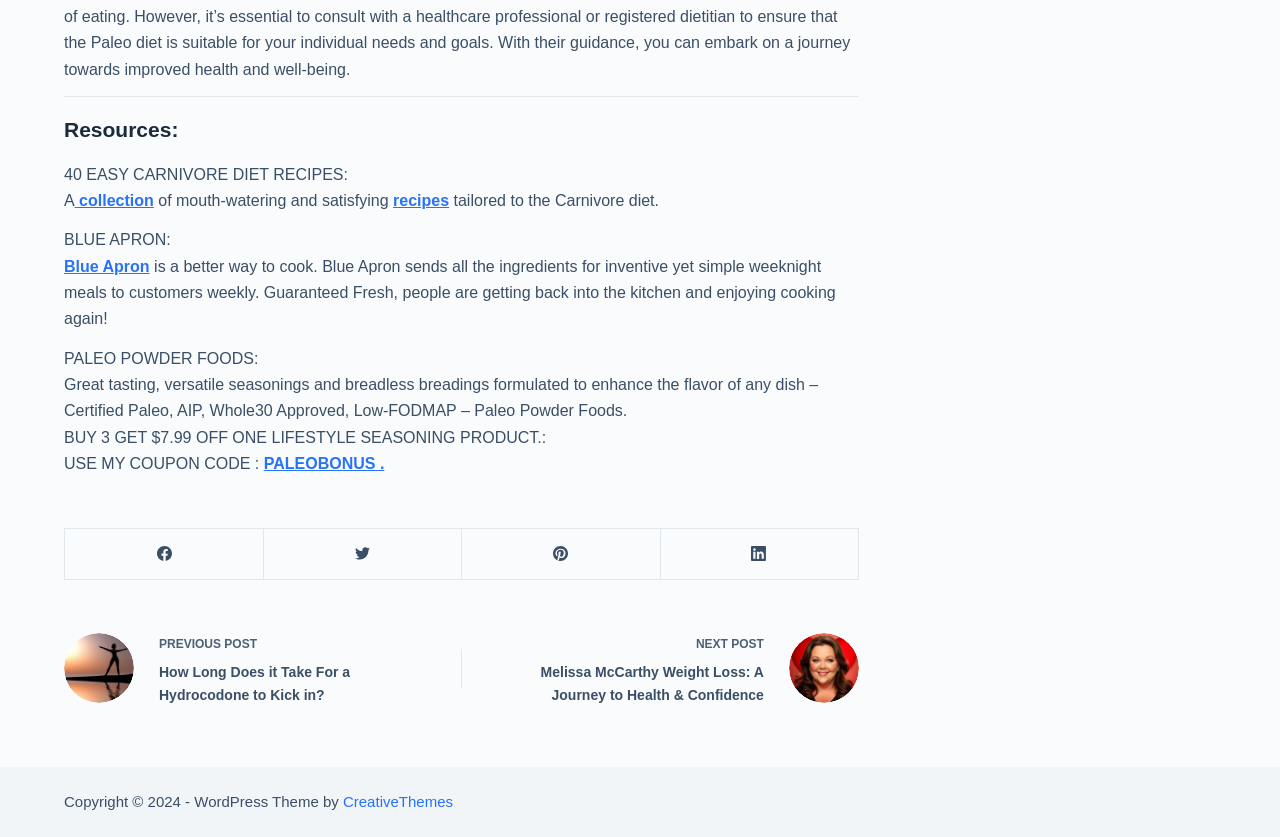Locate the bounding box coordinates of the area that needs to be clicked to fulfill the following instruction: "Visit the 'Blue Apron' website". The coordinates should be in the format of four float numbers between 0 and 1, namely [left, top, right, bottom].

[0.05, 0.308, 0.117, 0.328]